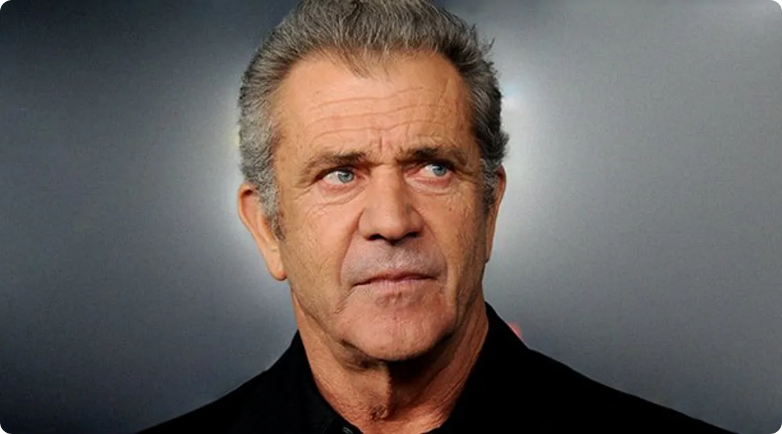Can you give a detailed response to the following question using the information from the image? What is the man's hair color?

The caption describes the man as having graying hair, indicating that his hair is not fully gray but rather in the process of turning gray.